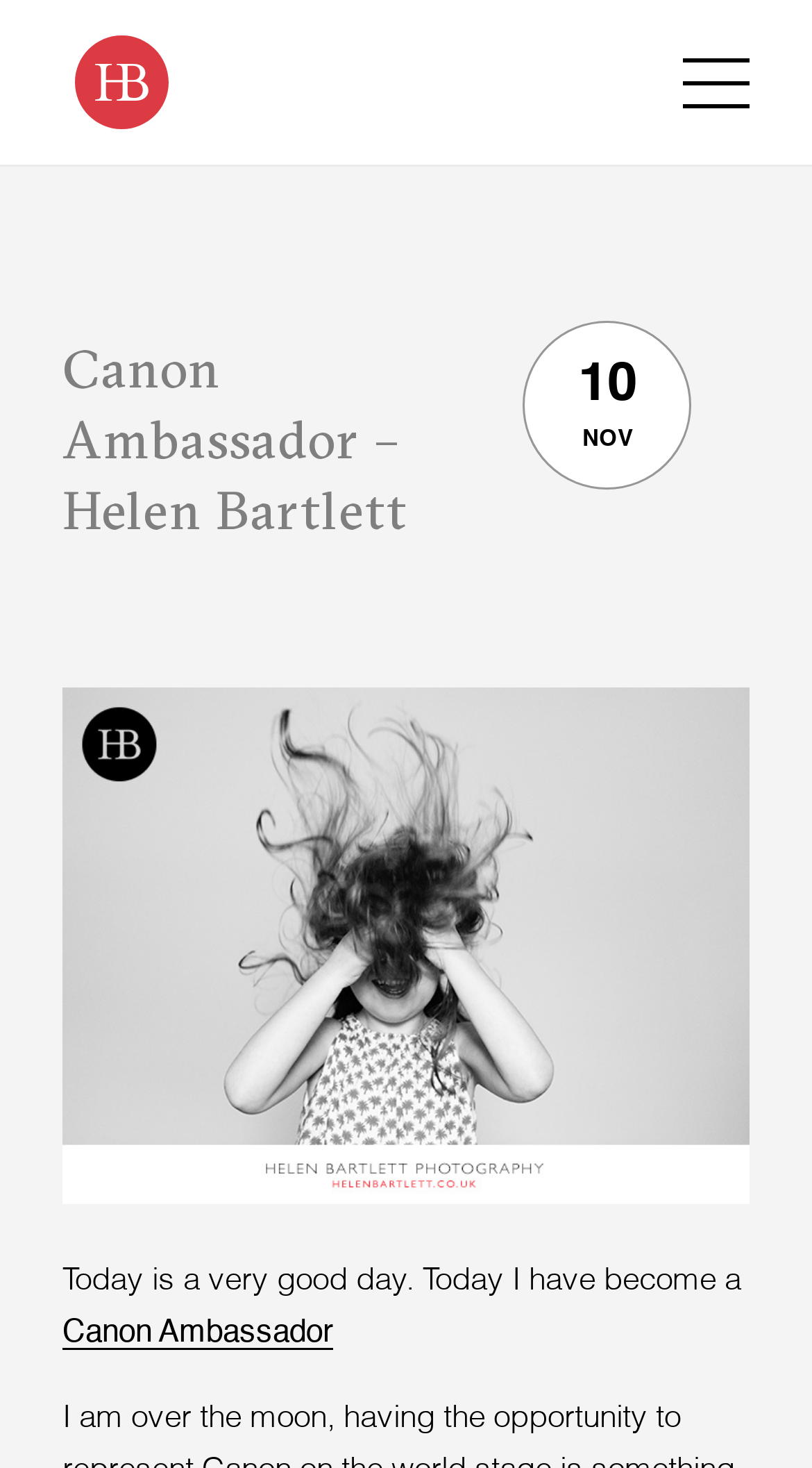Detail the features and information presented on the webpage.

The webpage is about Helen Bartlett's announcement of being chosen as a Canon Ambassador. At the top-left corner, there is a link to Helen Bartlett's profile, accompanied by a small image of her. Below this, there is a large header section that spans most of the width of the page. Within this header, there is a heading that reads "Canon Ambassador – Helen Bartlett". To the right of the heading, there are two small pieces of text, "10" and "NOV", which likely represent a date.

Below the header section, there is a large image that takes up most of the page's width. Underneath the image, there is a paragraph of text that starts with "Today is a very good day. Today I have become a...". This text is followed by a link to the Canon Ambassador program. Overall, the webpage has a simple and clean layout, with a focus on announcing Helen Bartlett's achievement.